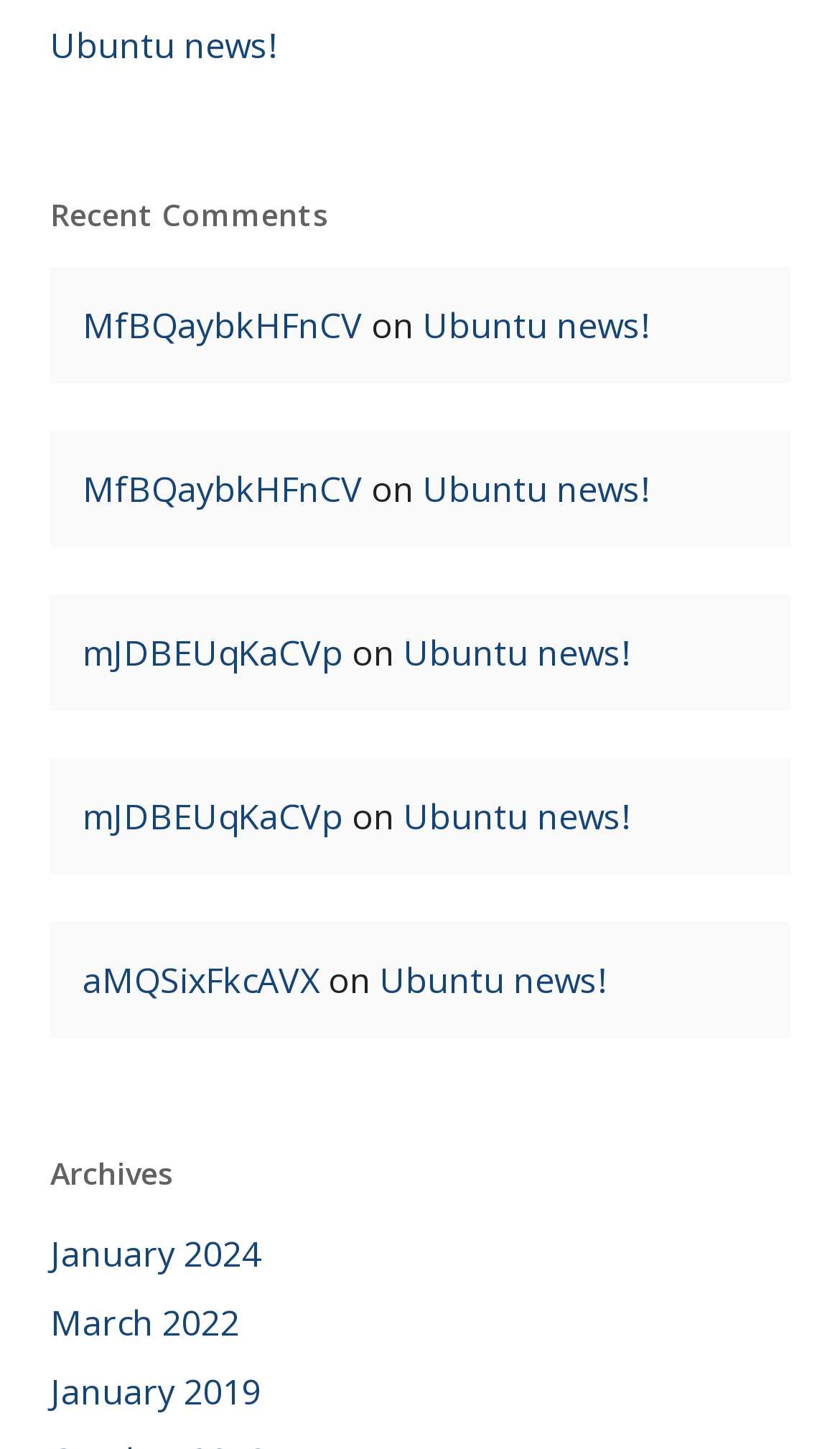What is the common prefix of all comment titles?
Using the image as a reference, answer with just one word or a short phrase.

Ubuntu news!